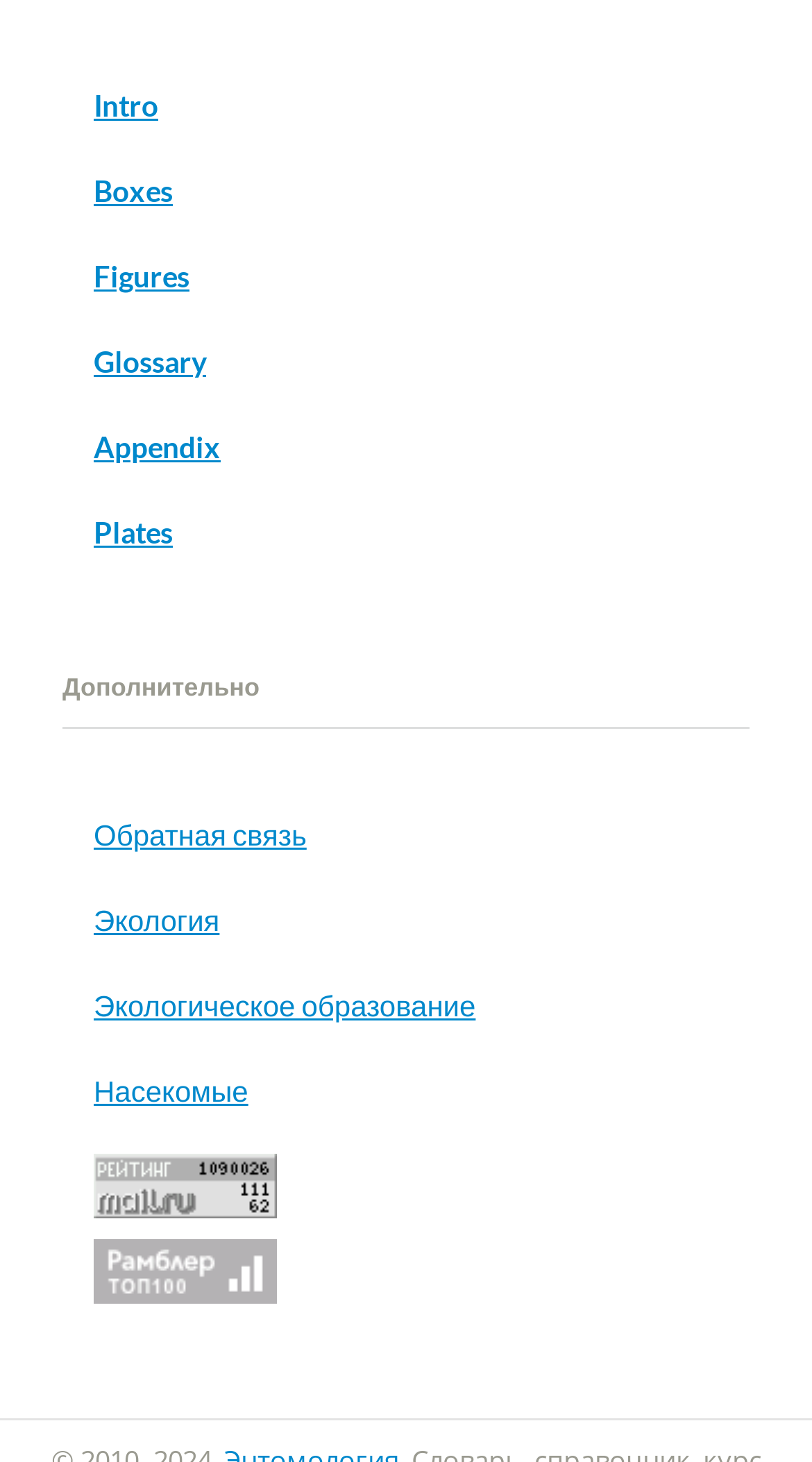How many elements are there in the webpage?
Based on the visual content, answer with a single word or a brief phrase.

14